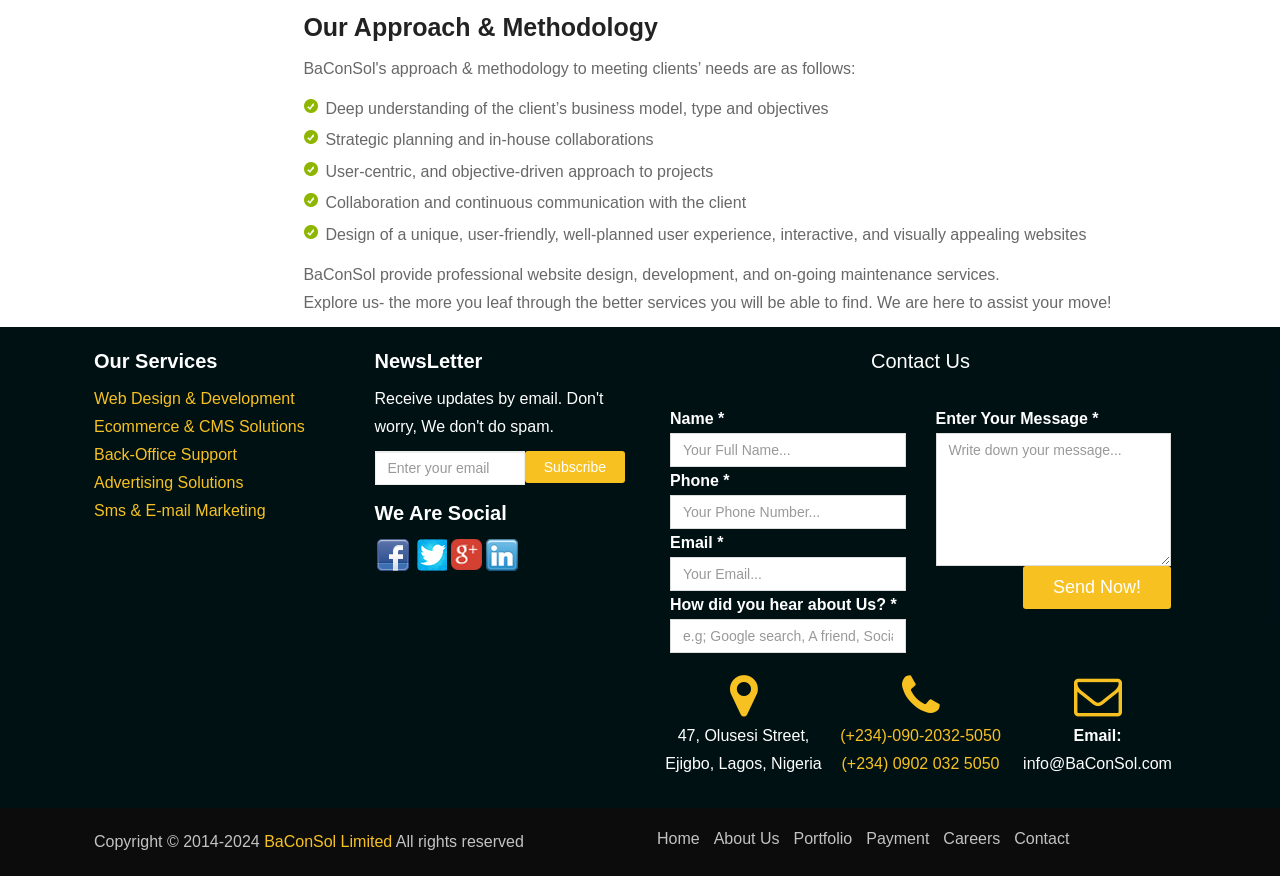Please determine the bounding box coordinates for the element that should be clicked to follow these instructions: "Send a message".

[0.799, 0.646, 0.915, 0.696]